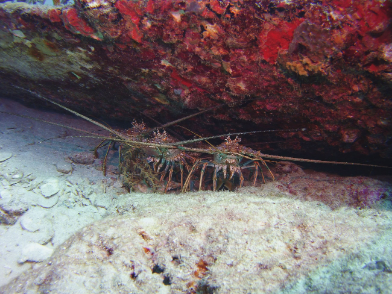Illustrate the scene in the image with a detailed description.

The image depicts a serene underwater scene featuring three lobsters positioned under a rocky overhang. Their long antennae extend outward, while their bodies are partially obscured by the soft sandy sea floor and the rugged terrain created by the submerged rocks. The background showcases colorful corals, adding vibrancy to the scene and highlighting the biodiversity of marine life. This image beautifully captures the natural habitat of these crustaceans, illustrating their behavior and environment in a marine ecosystem, likely along the coastal waters of Florida.